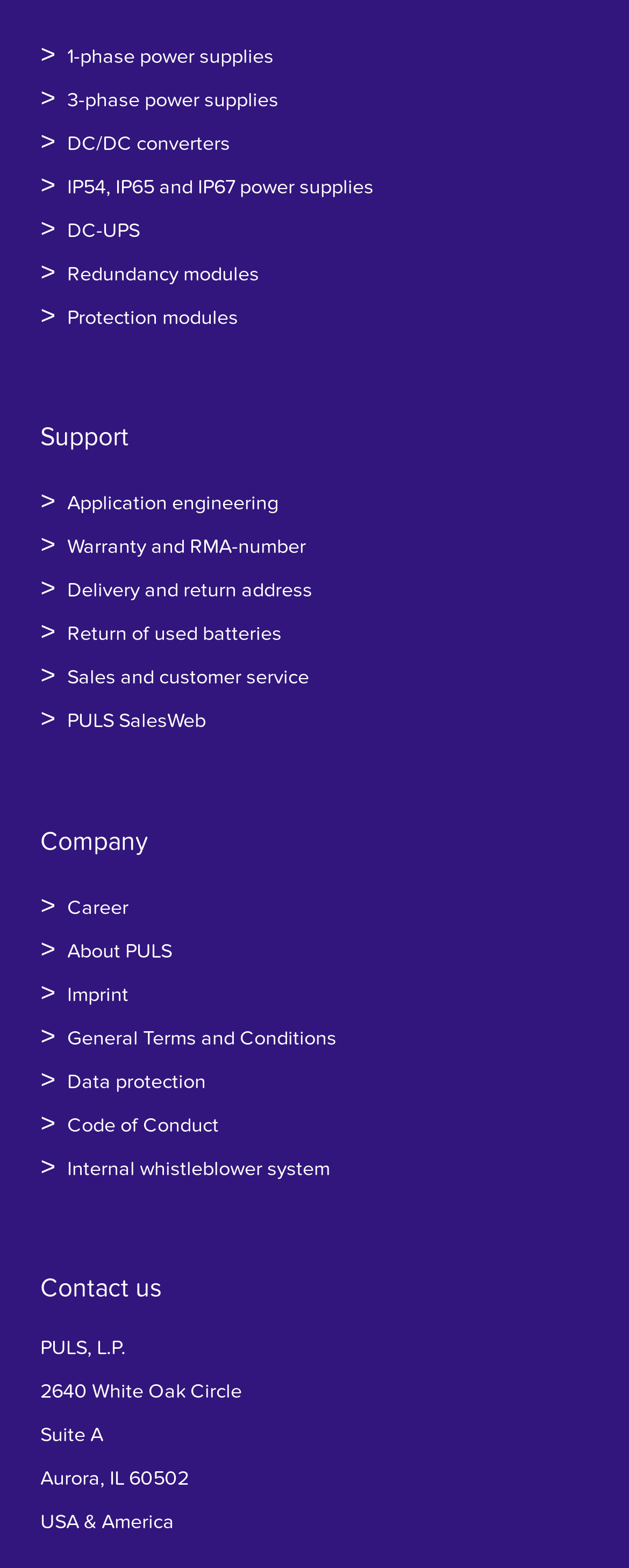Identify the bounding box of the UI component described as: "Return of used batteries".

[0.107, 0.396, 0.448, 0.412]